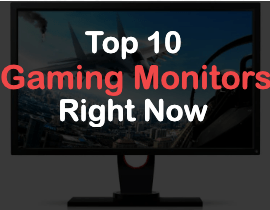Describe every important feature and element in the image comprehensively.

The image showcases a sleek gaming monitor prominently displaying the text "Top 10 Gaming Monitors Right Now." The design emphasizes the modern aesthetics of gaming equipment, suggesting a focus on high performance and visual clarity. The title is bold and eye-catching, rendered in a contrasting white font over a dramatic dark background, likely featuring gaming visuals, which evokes excitement and engagement for gamers seeking the best options currently available. This image is part of a curated list aimed at helping consumers make informed decisions about gaming monitors.